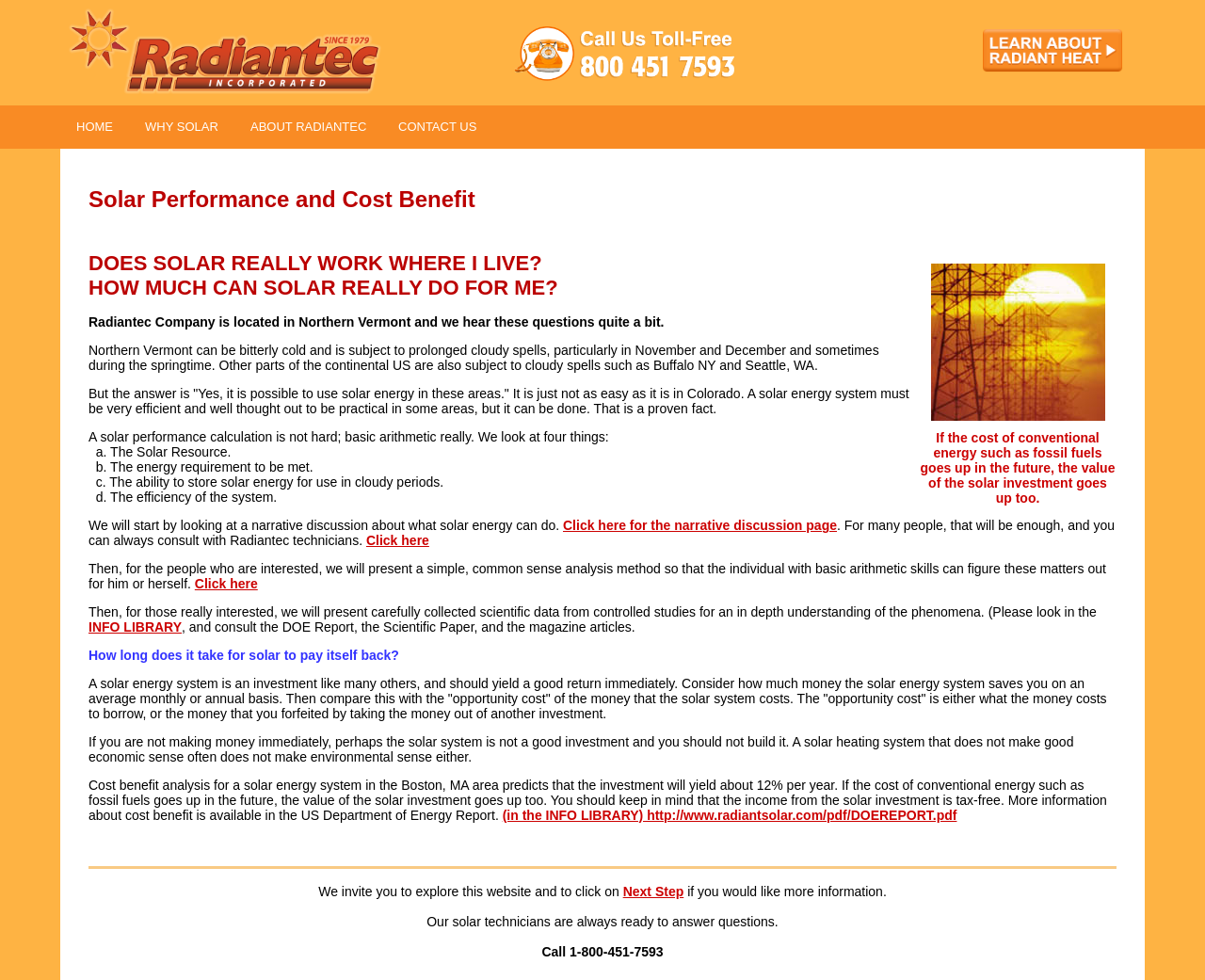Show the bounding box coordinates for the element that needs to be clicked to execute the following instruction: "Click the 'Click here for the narrative discussion page' link". Provide the coordinates in the form of four float numbers between 0 and 1, i.e., [left, top, right, bottom].

[0.467, 0.529, 0.695, 0.544]